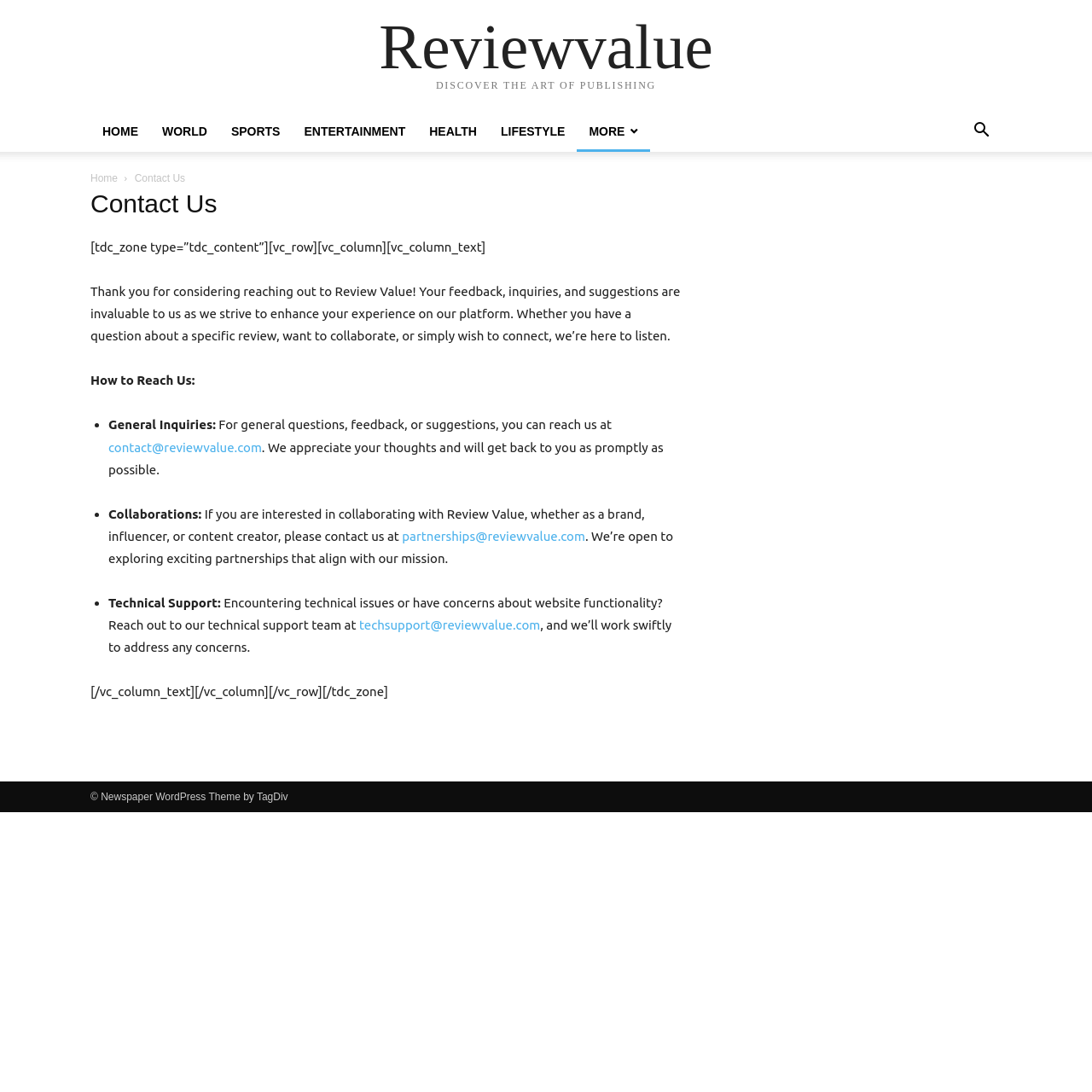Please determine the bounding box of the UI element that matches this description: Entertainment. The coordinates should be given as (top-left x, top-left y, bottom-right x, bottom-right y), with all values between 0 and 1.

[0.268, 0.114, 0.382, 0.127]